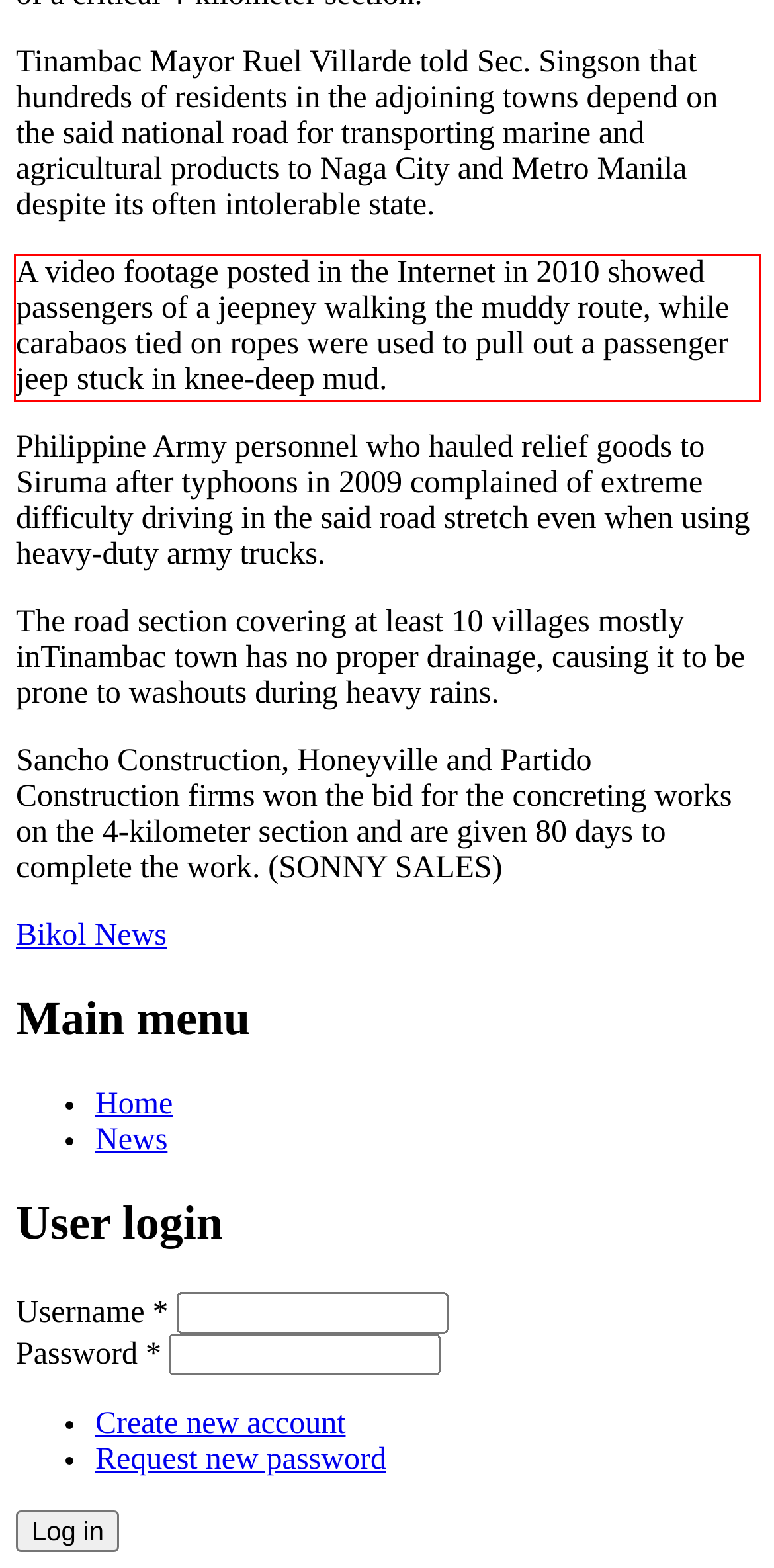Analyze the red bounding box in the provided webpage screenshot and generate the text content contained within.

A video footage posted in the Internet in 2010 showed passengers of a jeepney walking the muddy route, while carabaos tied on ropes were used to pull out a passenger jeep stuck in knee-deep mud.